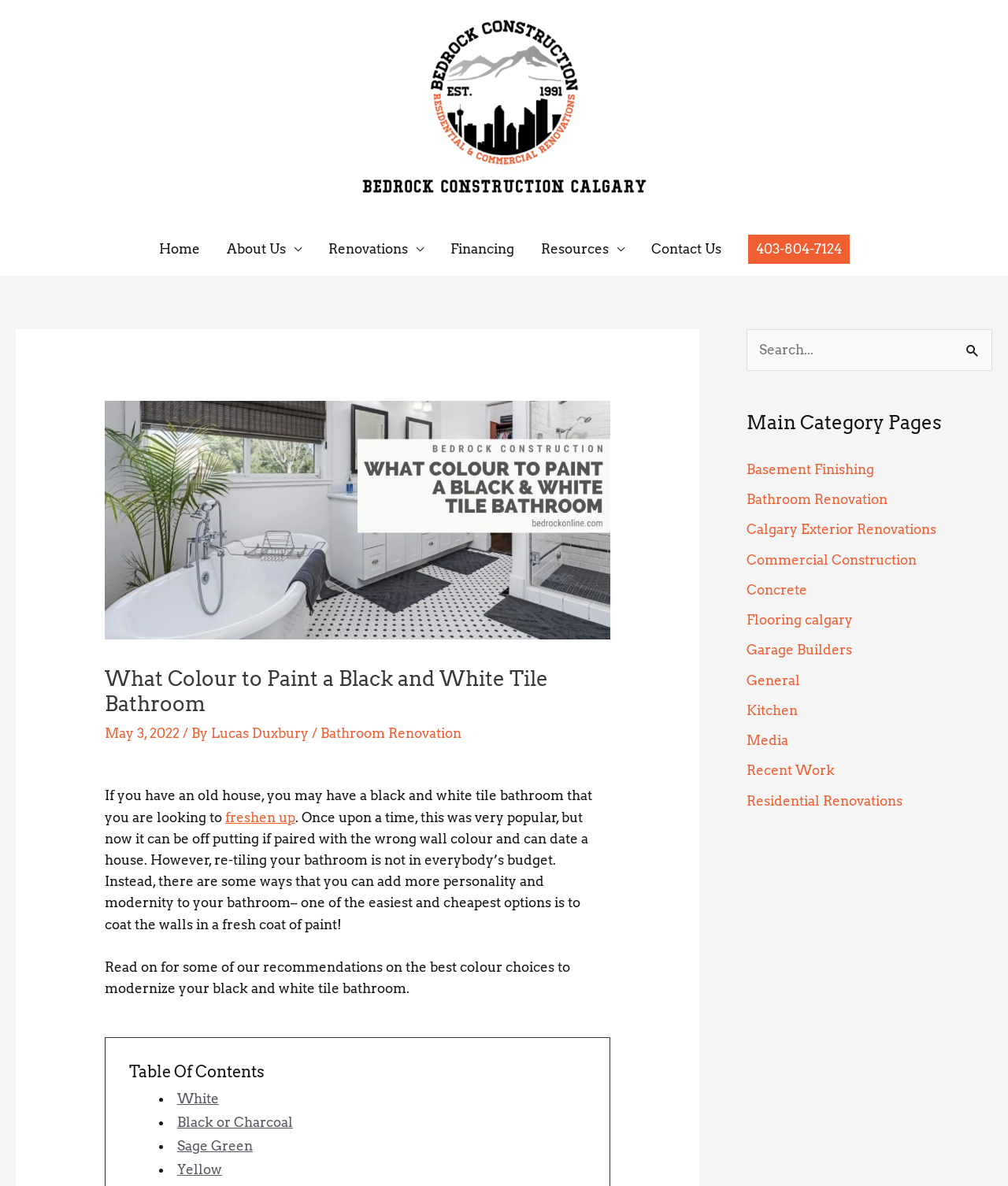What is the date of the article?
Refer to the image and provide a one-word or short phrase answer.

May 3, 2022